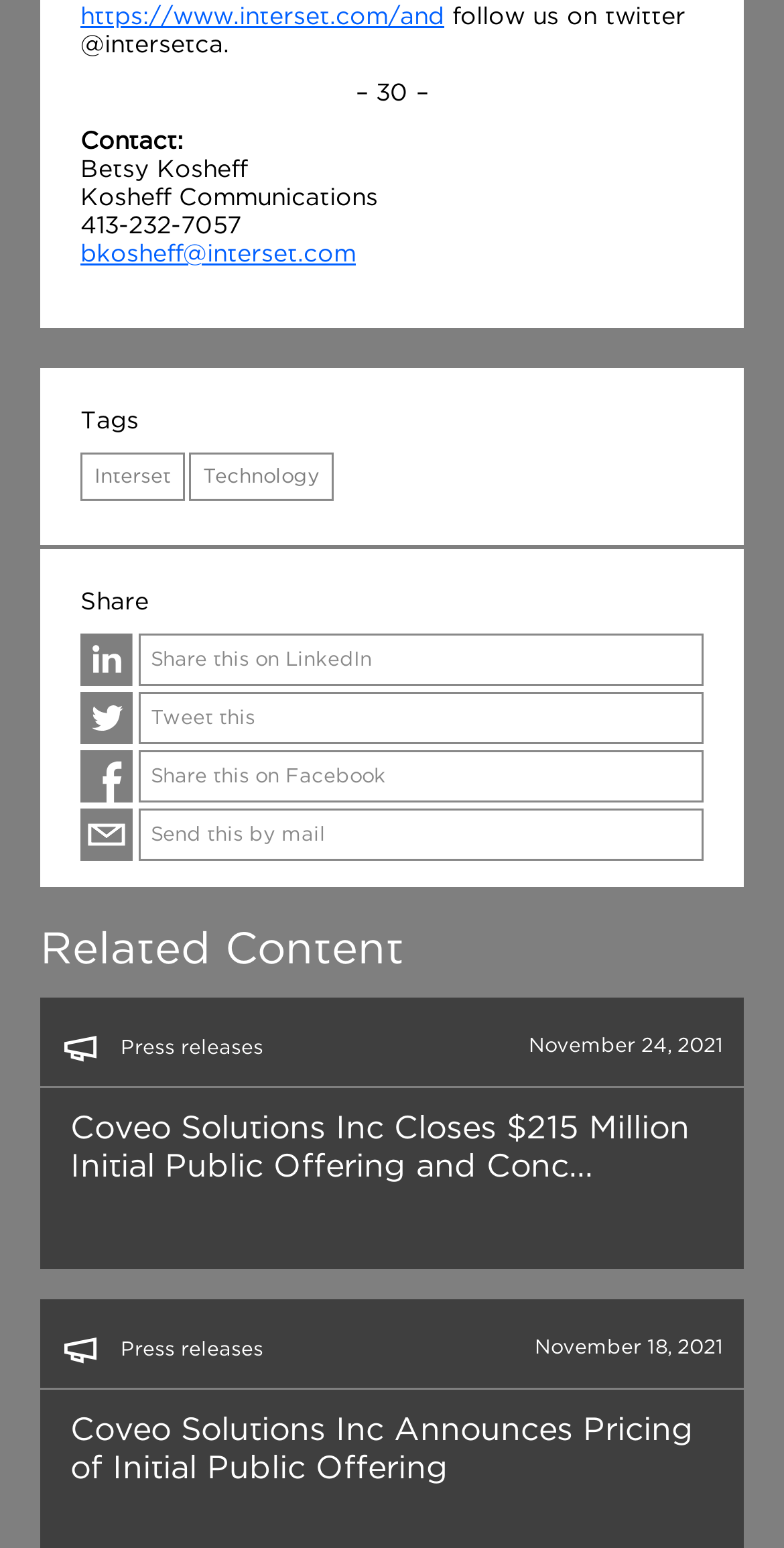Specify the bounding box coordinates for the region that must be clicked to perform the given instruction: "Share this on LinkedIn".

[0.103, 0.409, 0.897, 0.443]